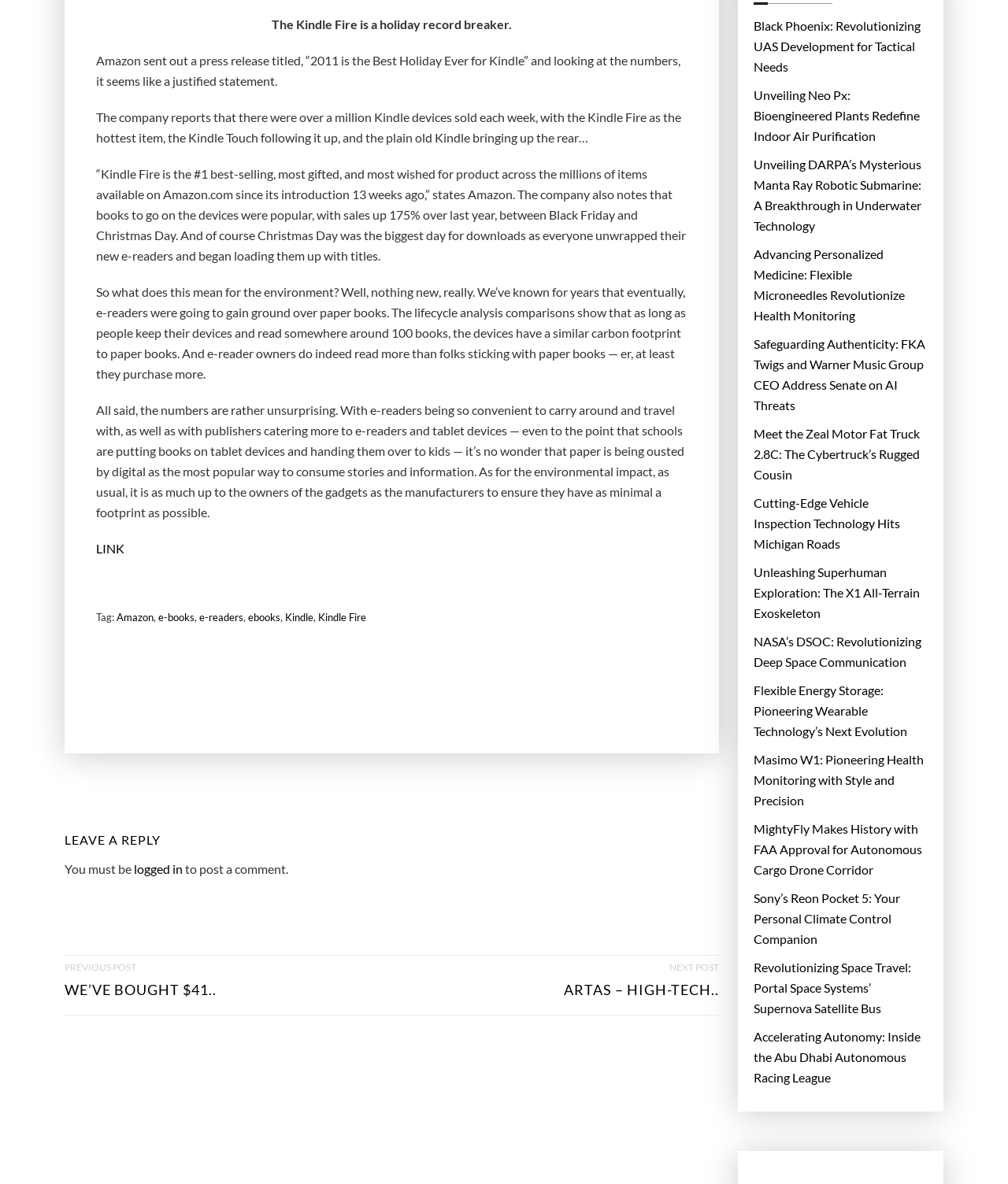Identify the bounding box coordinates necessary to click and complete the given instruction: "Click on the 'Black Phoenix: Revolutionizing UAS Development for Tactical Needs' article".

[0.748, 0.013, 0.92, 0.065]